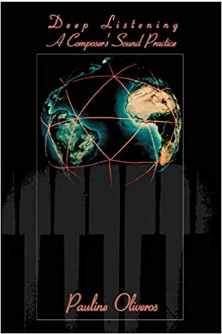Who is the author of the book?
Analyze the image and provide a thorough answer to the question.

The author's name, Pauline Oliveros, is prominently positioned at the bottom of the book cover, indicating that she is the writer of the book.